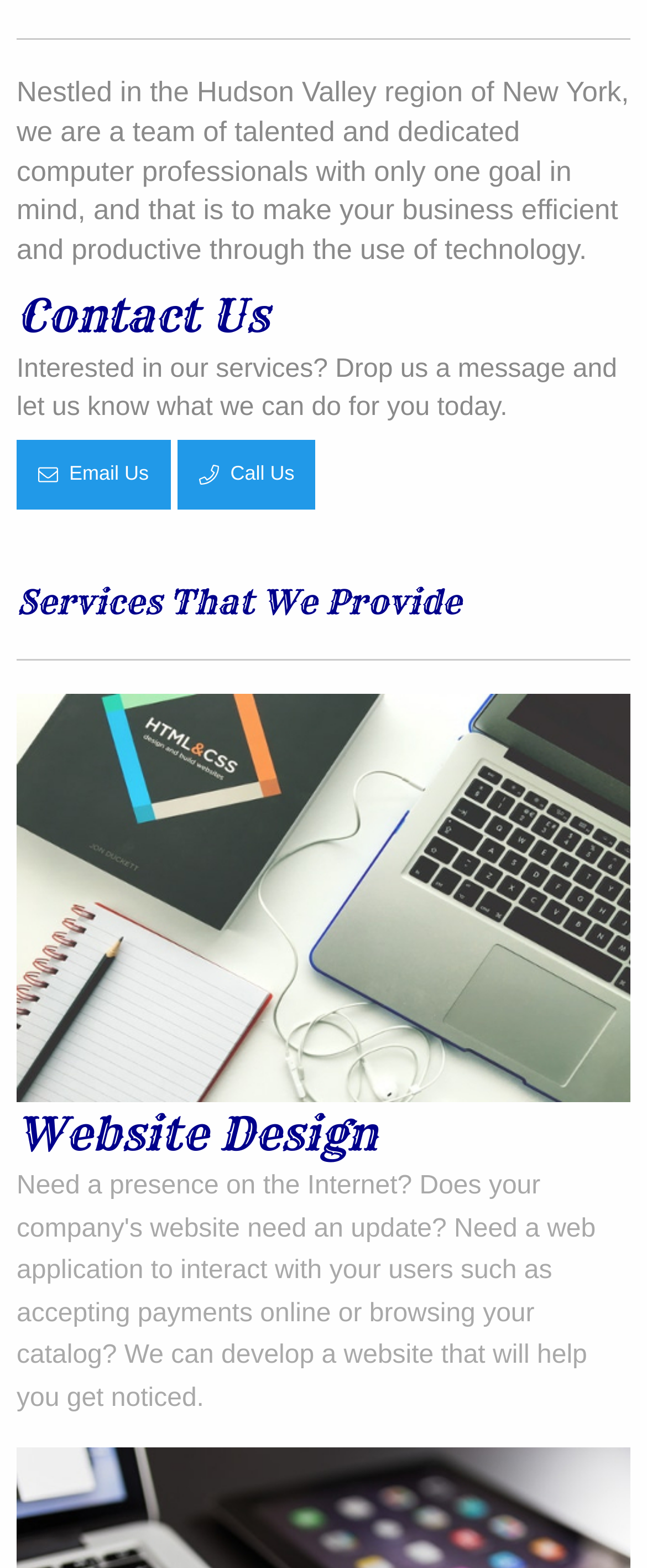Extract the bounding box coordinates of the UI element described by: "Call Us". The coordinates should include four float numbers ranging from 0 to 1, e.g., [left, top, right, bottom].

[0.275, 0.281, 0.488, 0.325]